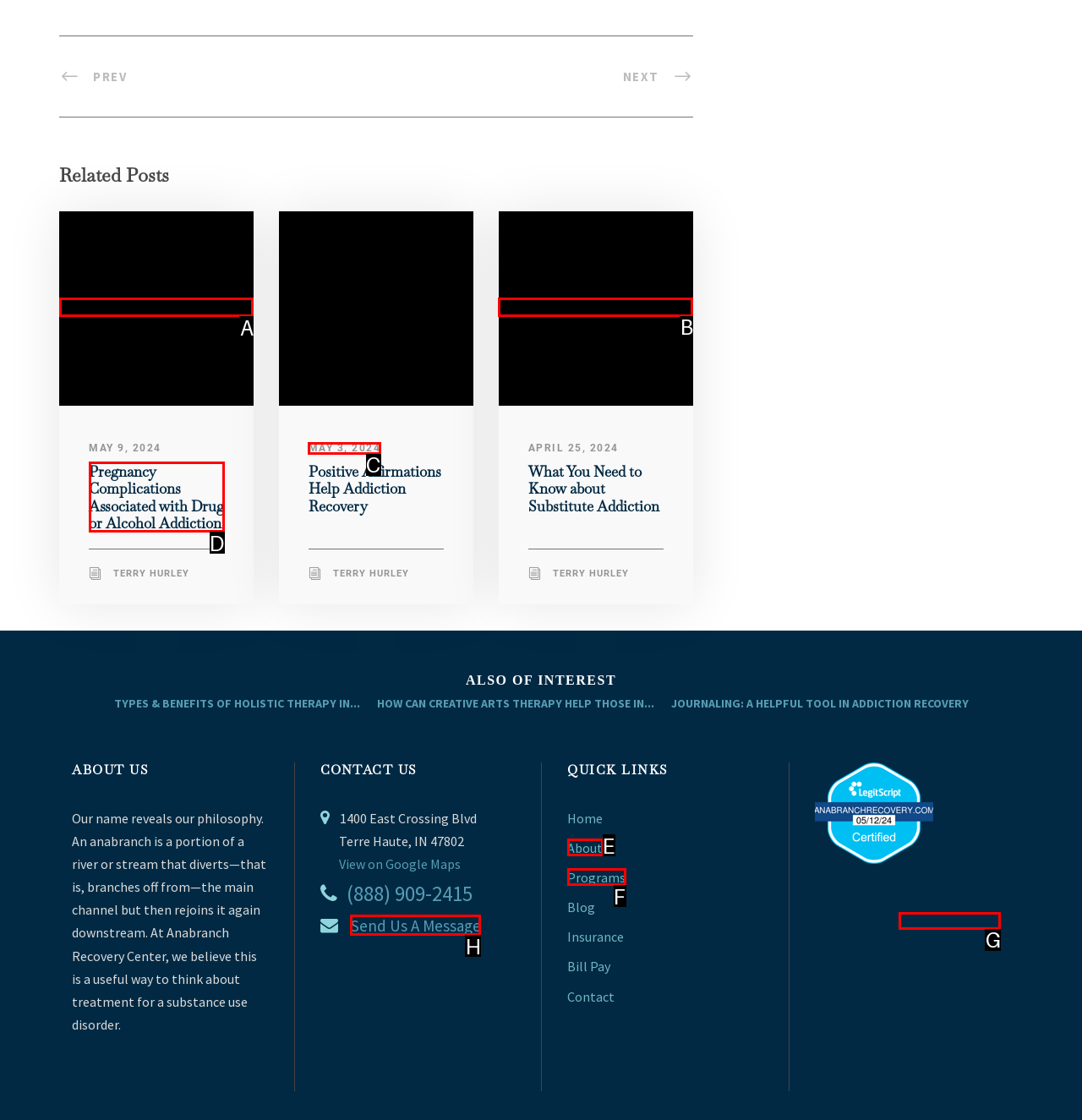Identify the correct UI element to click on to achieve the task: Log in. Provide the letter of the appropriate element directly from the available choices.

None